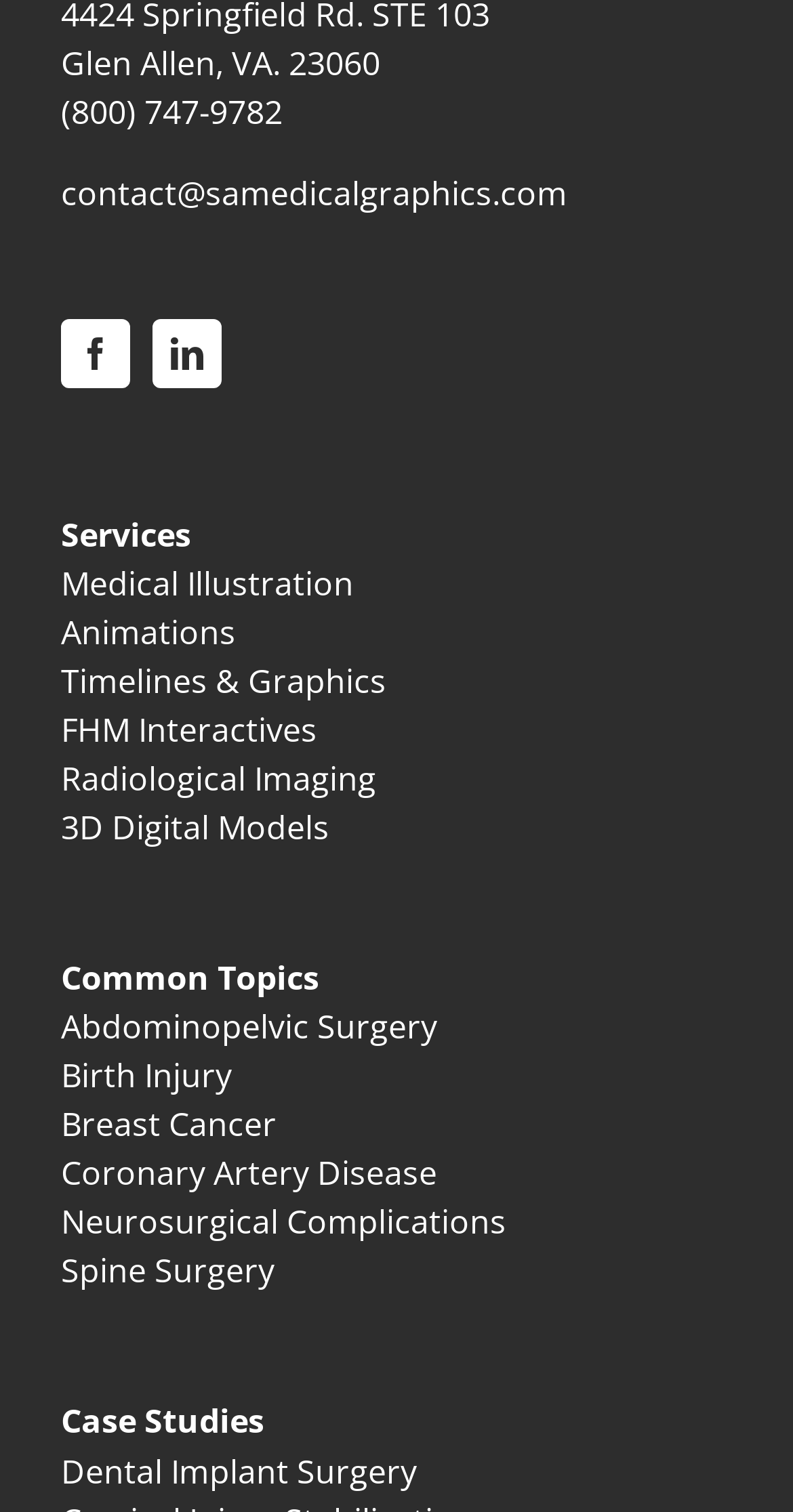Utilize the details in the image to give a detailed response to the question: What services are offered?

I found the services offered by looking at the link elements under the 'Services' static text, which includes 'Medical Illustration', 'Animations', 'Timelines & Graphics', and more.